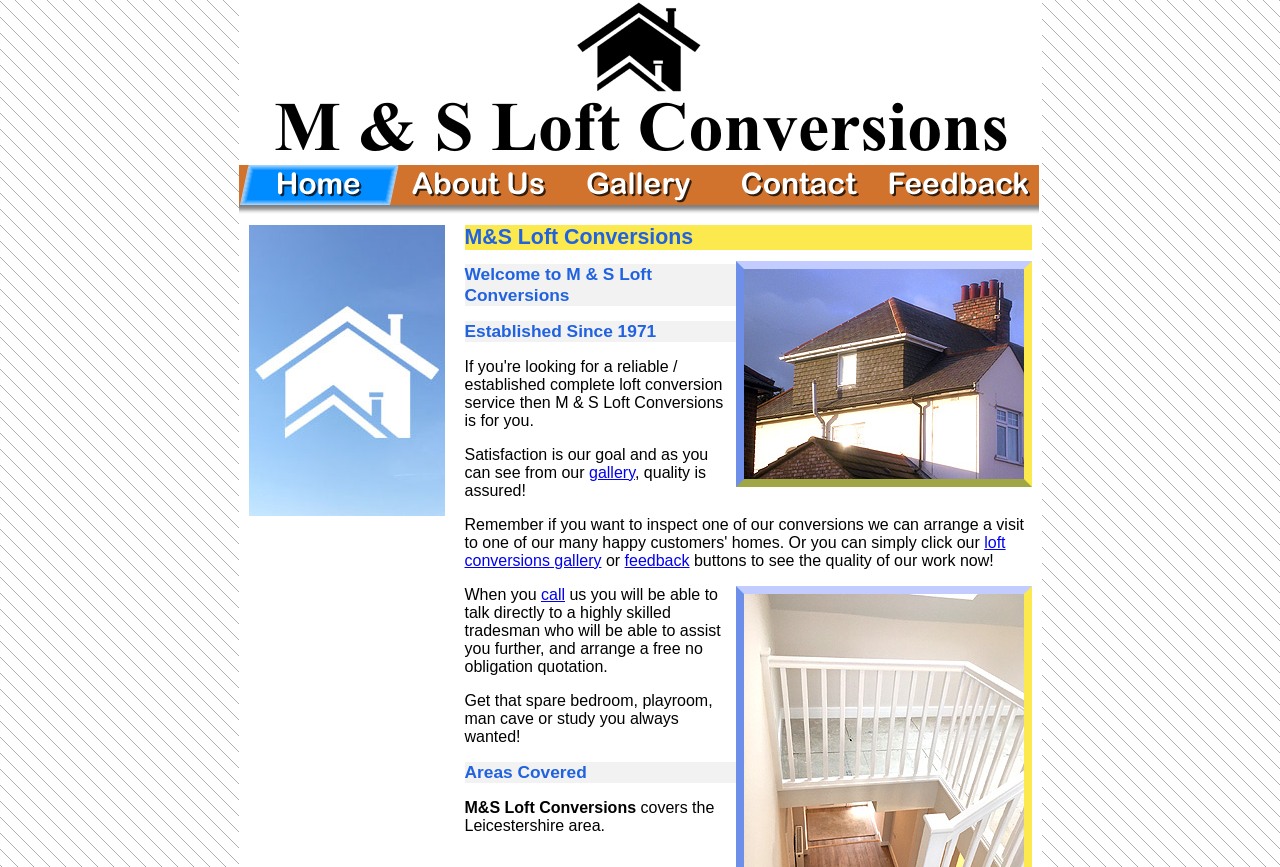What is the name of the company?
Give a comprehensive and detailed explanation for the question.

The name of the company can be found in the logo at the top of the webpage, which is an image with the text 'M&S Loft Conversions'.